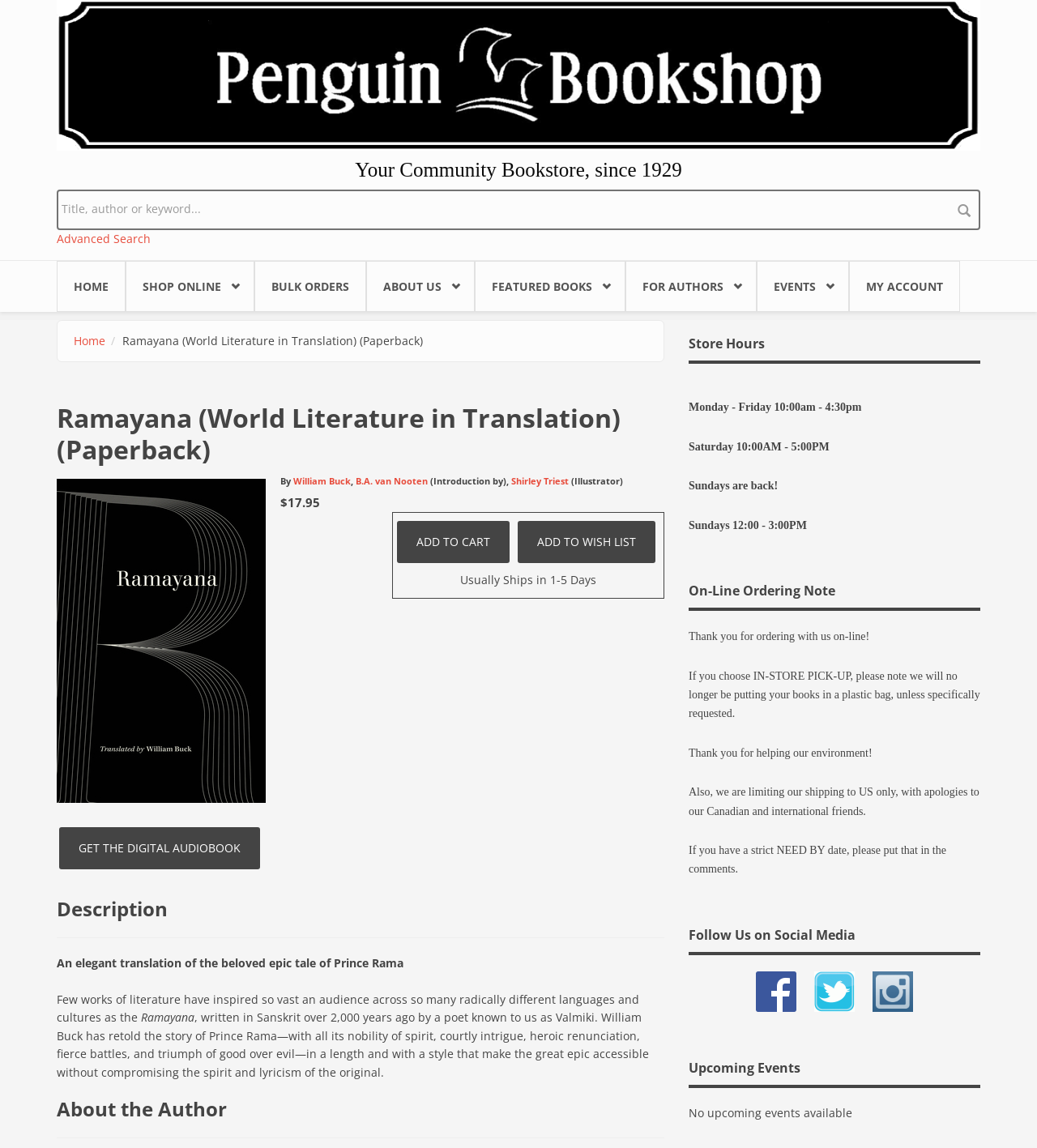Use one word or a short phrase to answer the question provided: 
Who is the illustrator of the book?

Shirley Triest